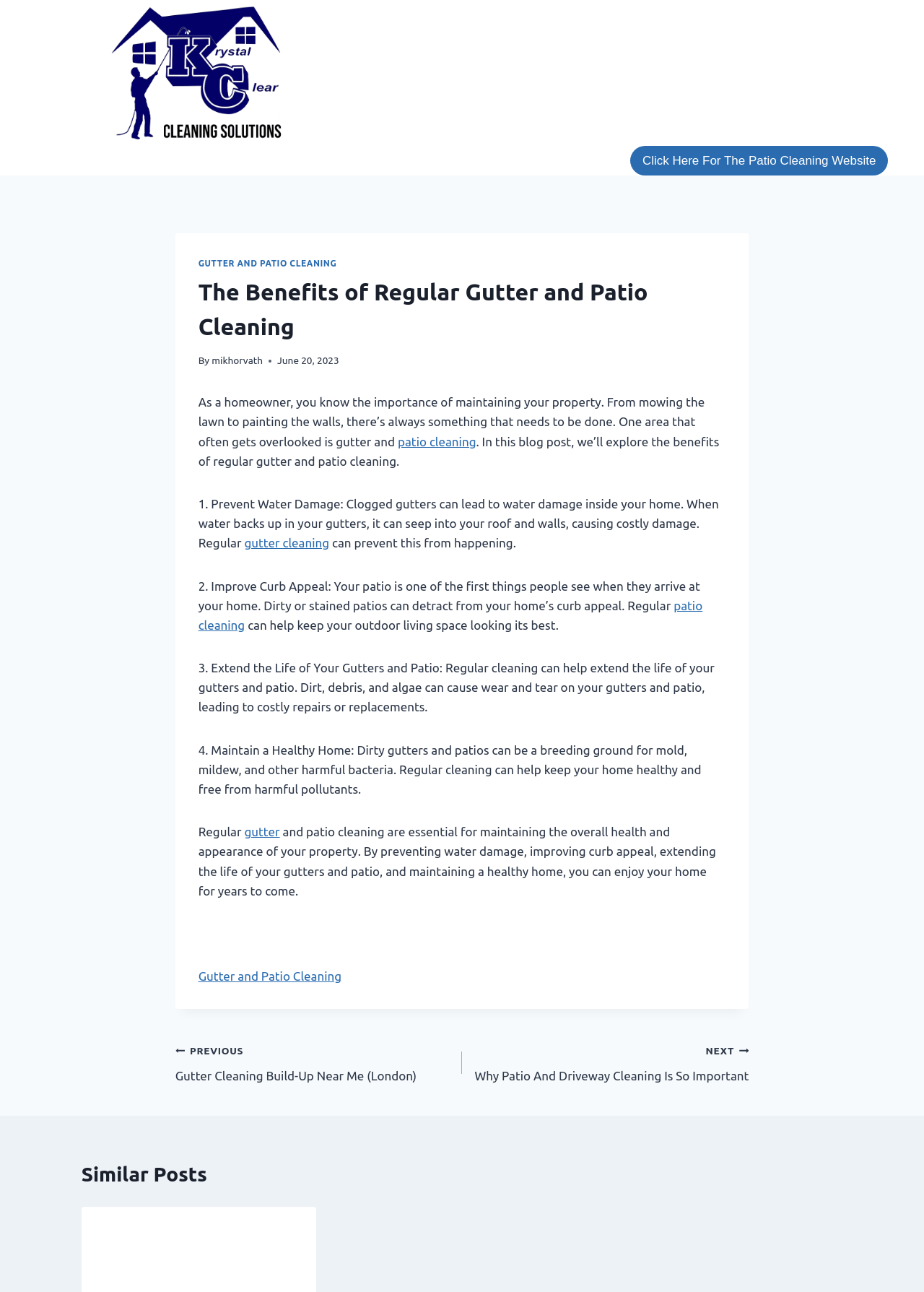How many benefits of regular gutter and patio cleaning are mentioned?
Using the information presented in the image, please offer a detailed response to the question.

The article mentions four benefits of regular gutter and patio cleaning, which are preventing water damage, improving curb appeal, extending the life of gutters and patios, and maintaining a healthy home.